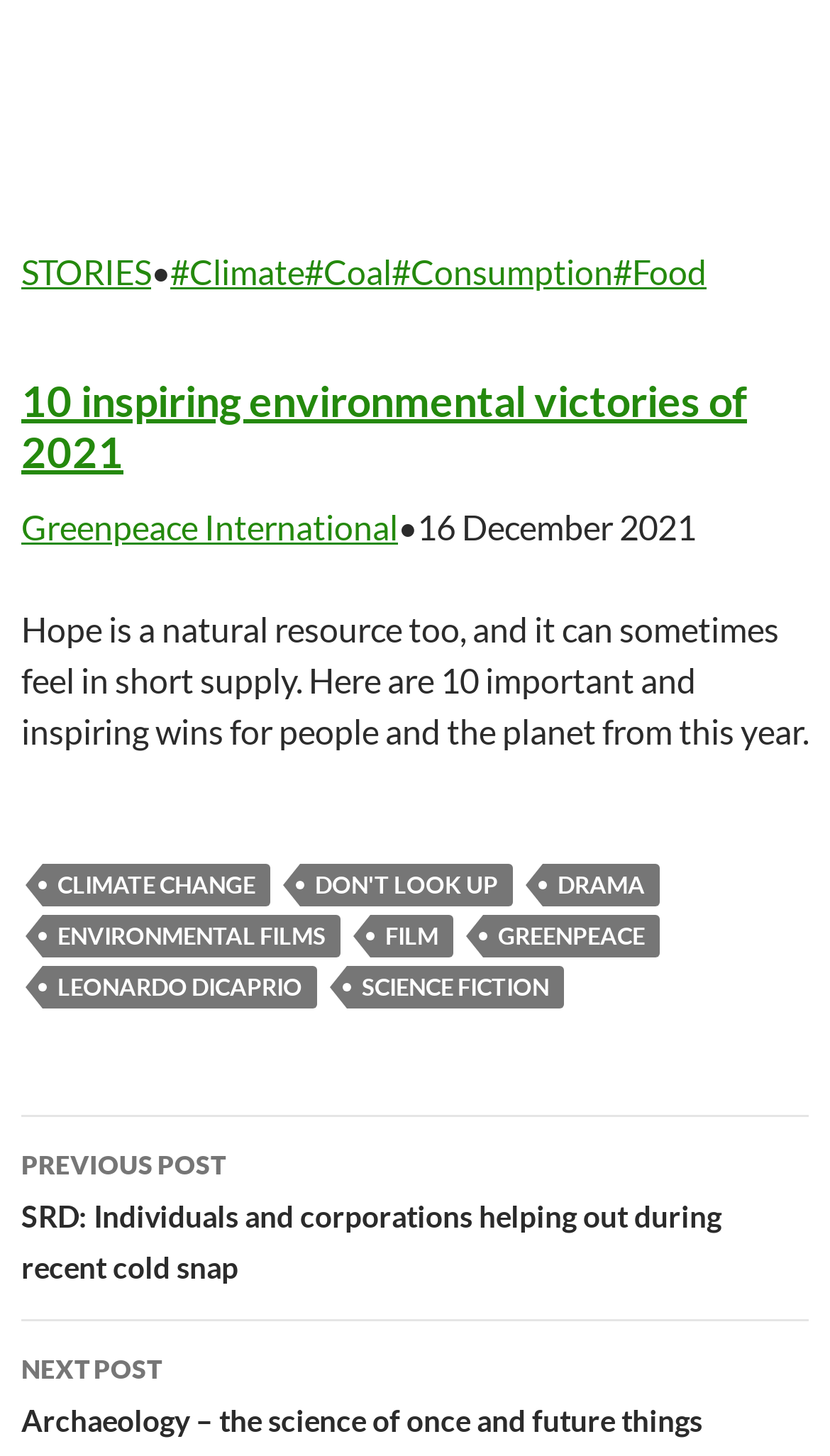Identify the bounding box coordinates of the region that needs to be clicked to carry out this instruction: "Read 10 inspiring environmental victories of 2021". Provide these coordinates as four float numbers ranging from 0 to 1, i.e., [left, top, right, bottom].

[0.026, 0.257, 0.9, 0.327]